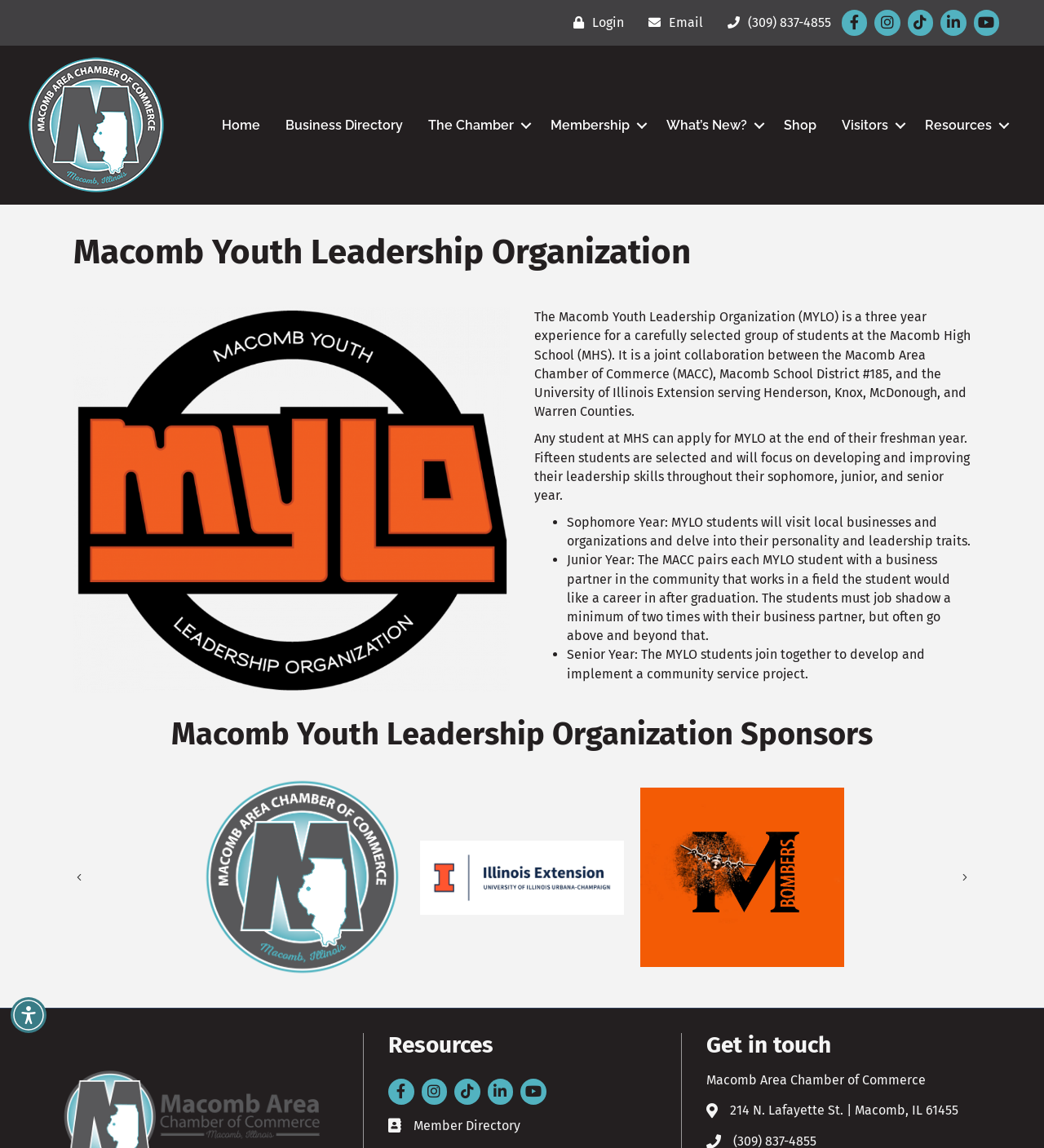Please identify the bounding box coordinates of the element's region that I should click in order to complete the following instruction: "Click the Login button". The bounding box coordinates consist of four float numbers between 0 and 1, i.e., [left, top, right, bottom].

[0.541, 0.007, 0.598, 0.033]